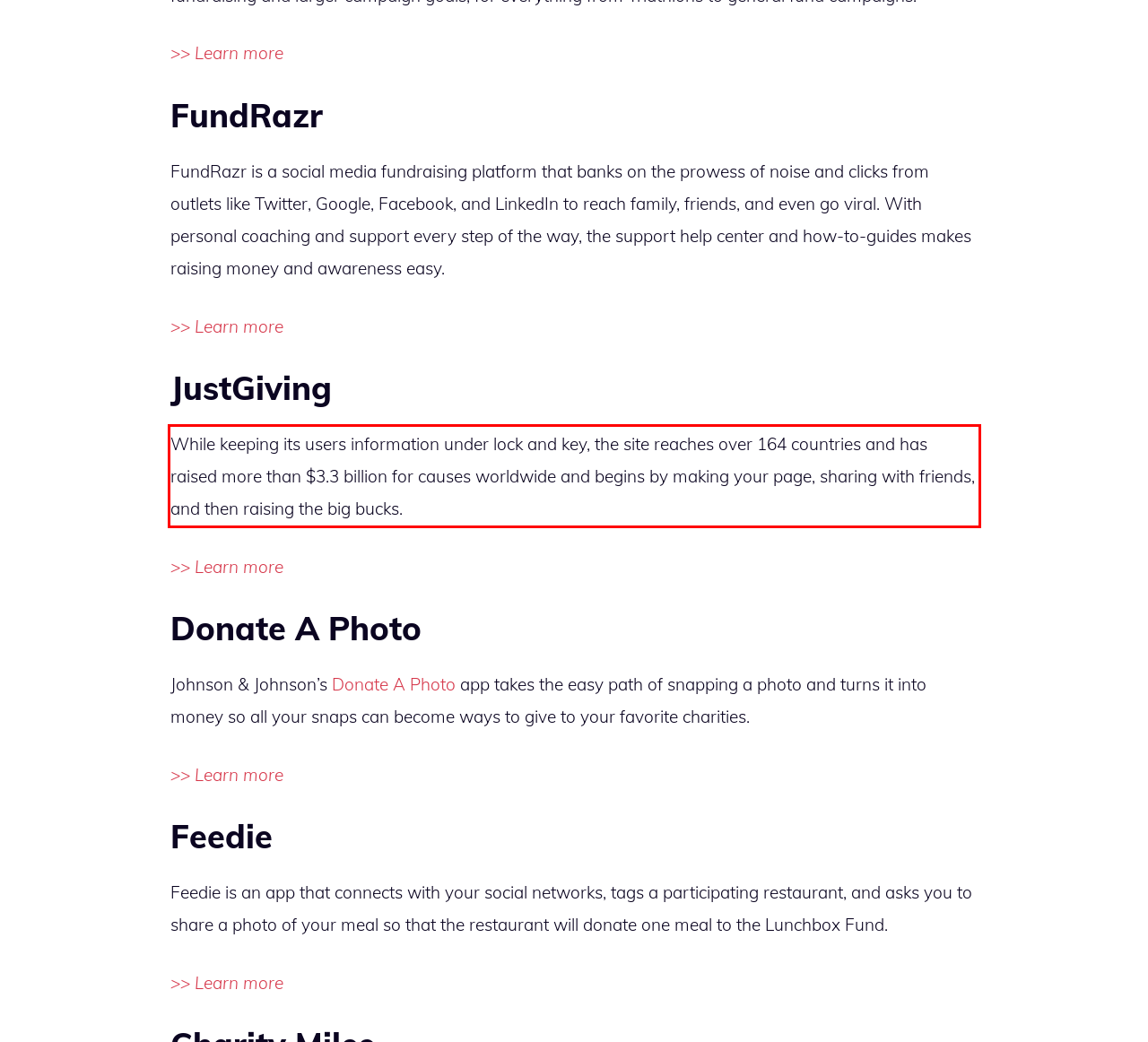Review the webpage screenshot provided, and perform OCR to extract the text from the red bounding box.

While keeping its users information under lock and key, the site reaches over 164 countries and has raised more than $3.3 billion for causes worldwide and begins by making your page, sharing with friends, and then raising the big bucks.